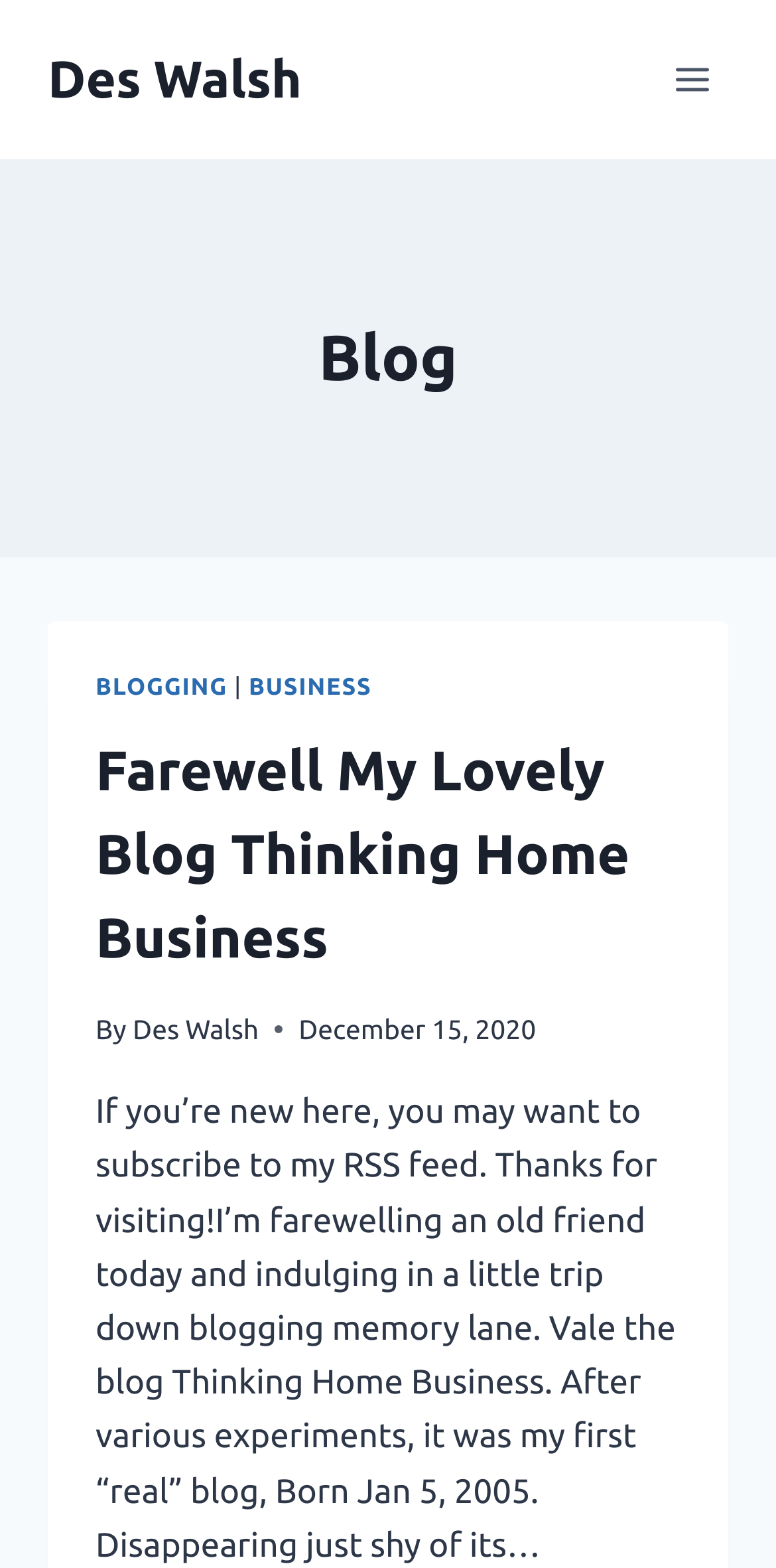Using the details from the image, please elaborate on the following question: What is the date of the blog post?

The answer can be found by looking at the time element with the text 'December 15, 2020' which is a child of the header element.